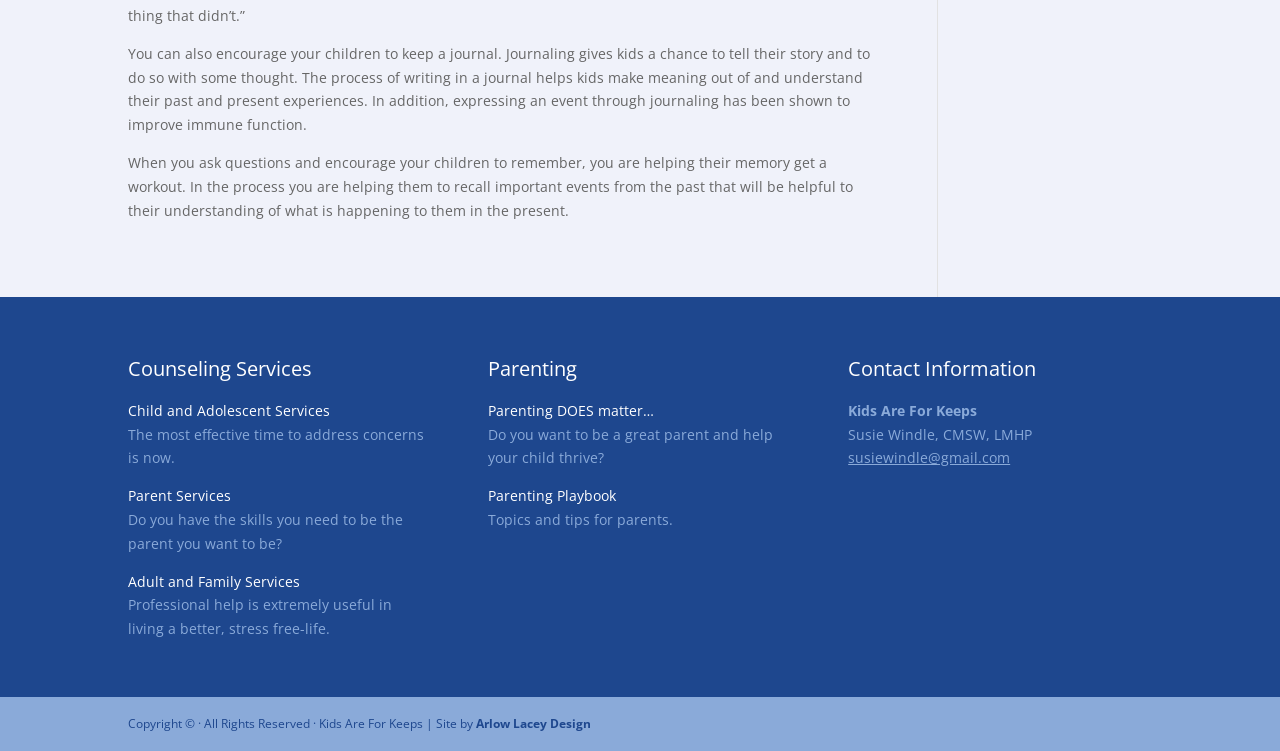Based on the element description "generic viagra prices", predict the bounding box coordinates of the UI element.

None